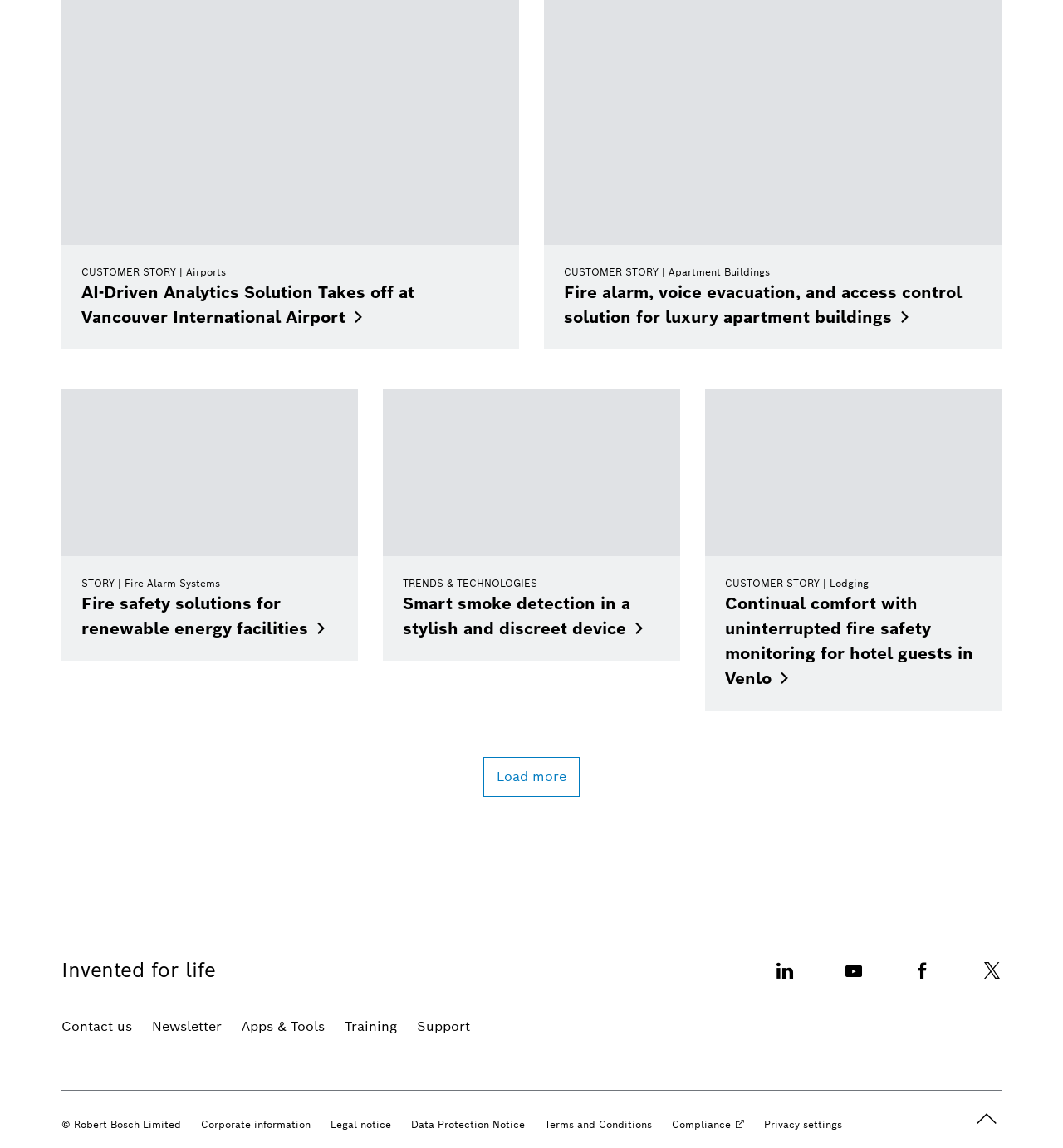Specify the bounding box coordinates for the region that must be clicked to perform the given instruction: "Go back to top".

[0.905, 0.953, 0.952, 0.997]